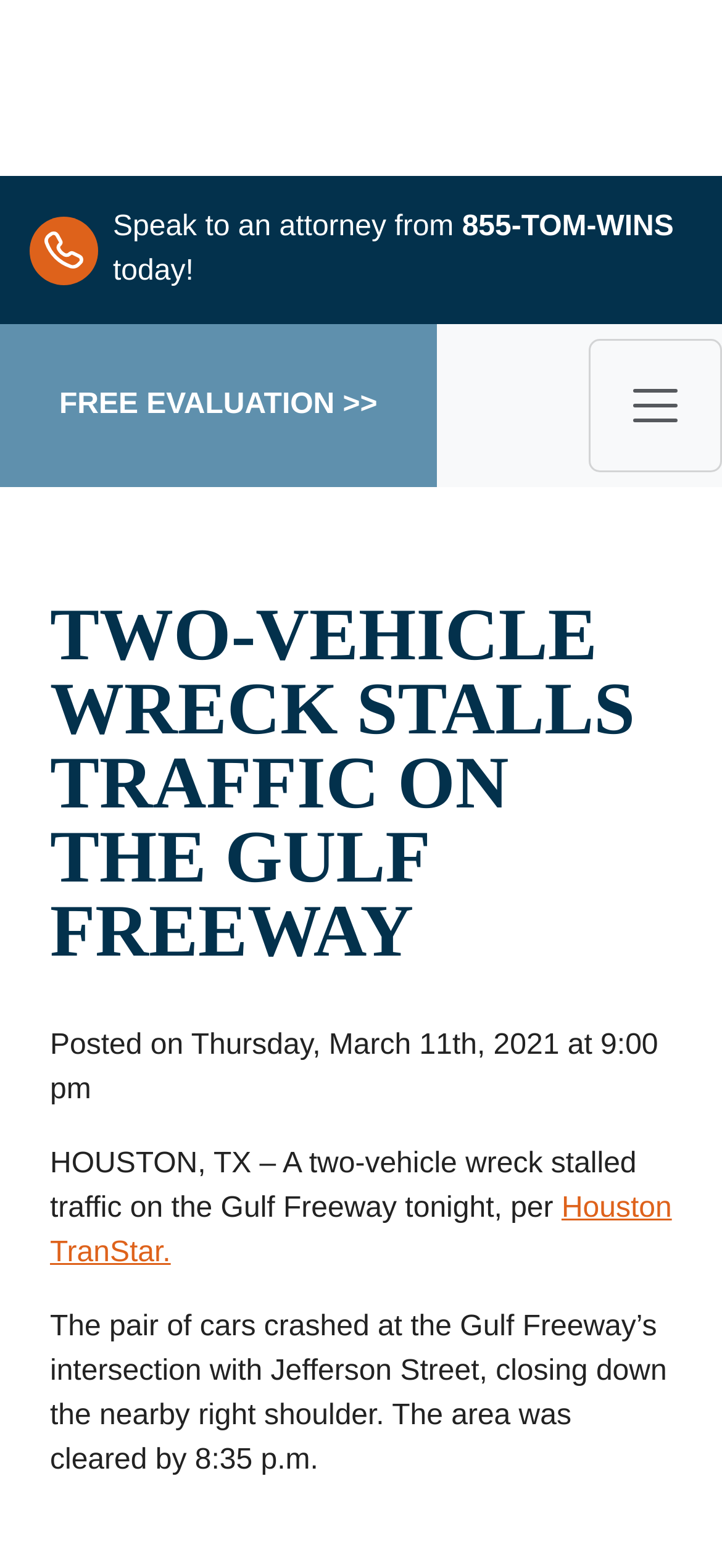From the element description: "Houston TranStar.", extract the bounding box coordinates of the UI element. The coordinates should be expressed as four float numbers between 0 and 1, in the order [left, top, right, bottom].

[0.069, 0.761, 0.93, 0.81]